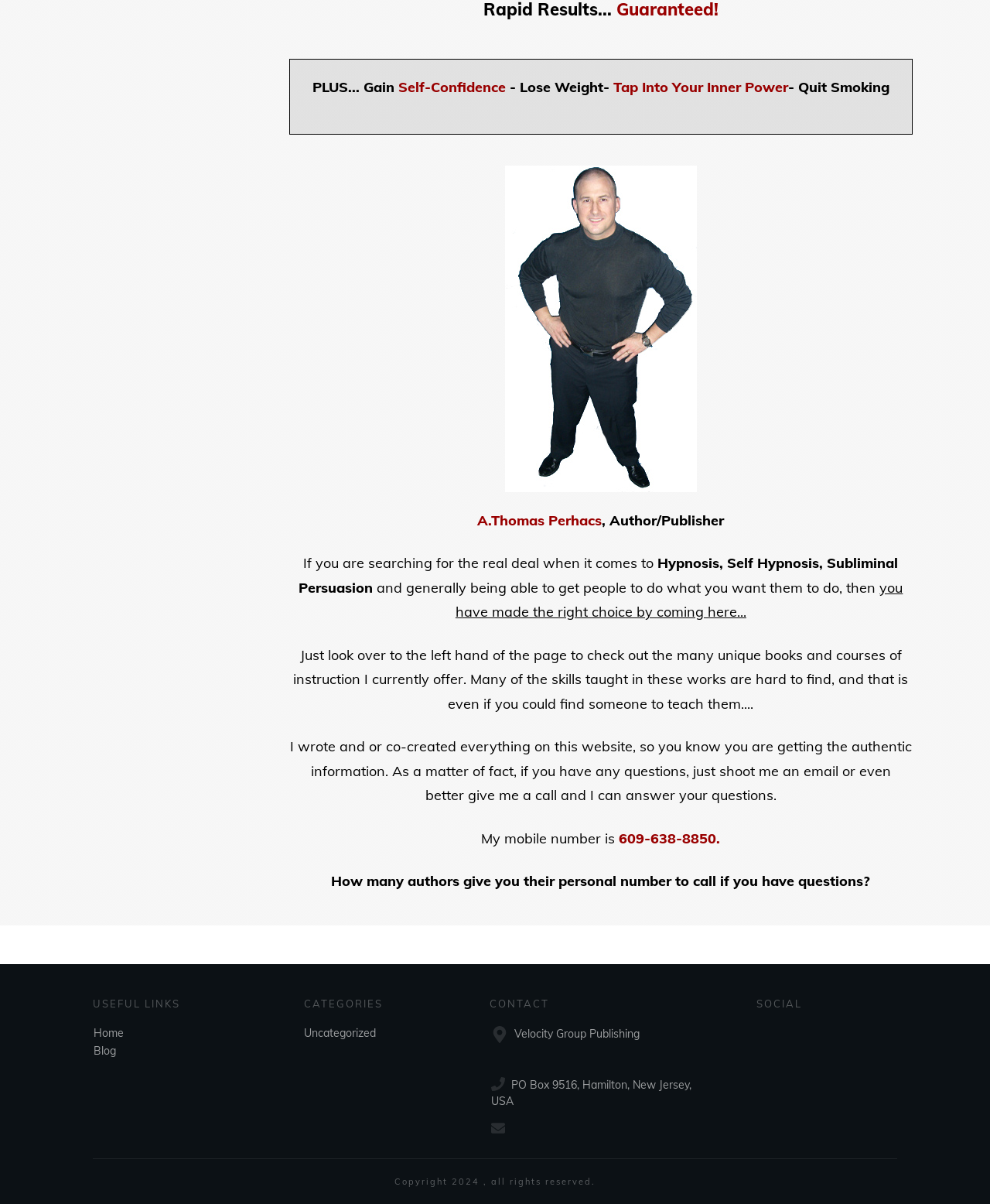Find the bounding box of the UI element described as follows: "Home".

[0.095, 0.852, 0.125, 0.864]